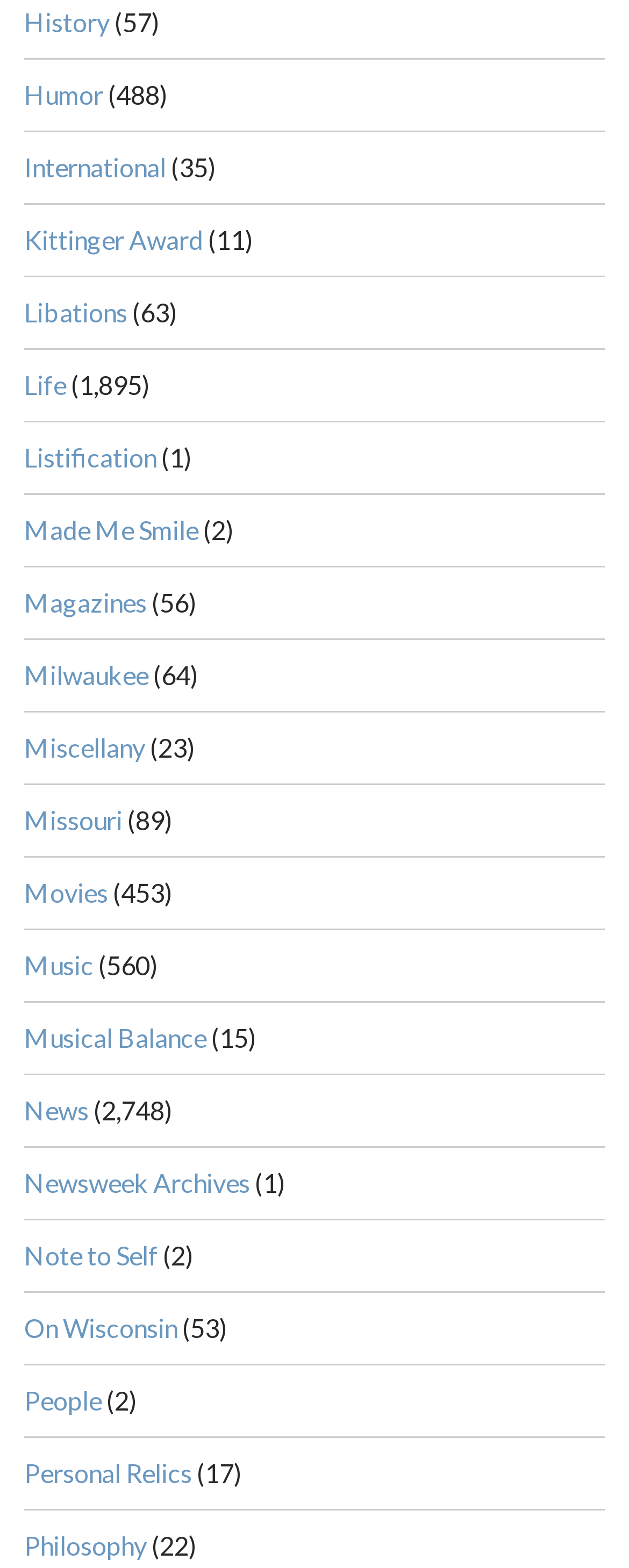What is the category that comes after 'Life'?
Based on the image, give a concise answer in the form of a single word or short phrase.

Listification